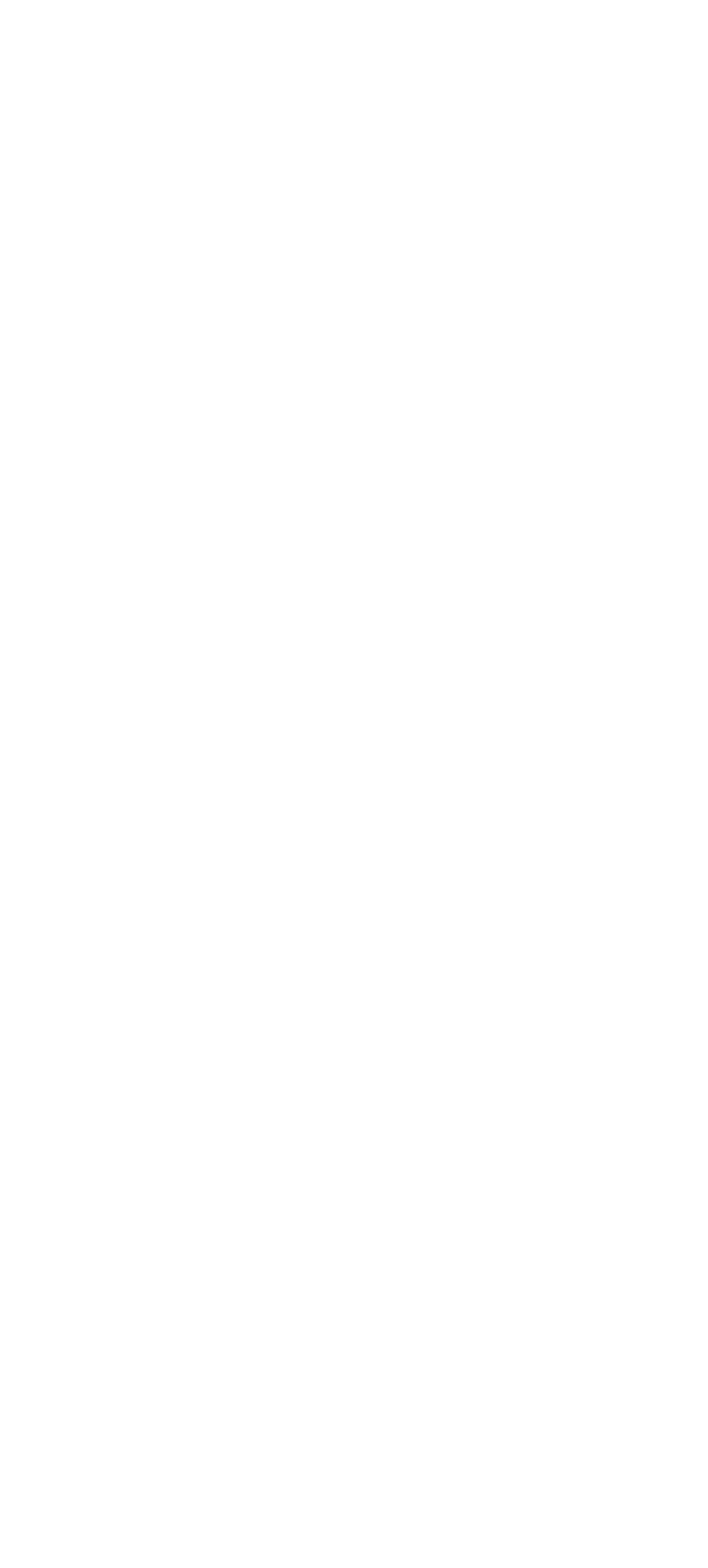Please provide the bounding box coordinates for the element that needs to be clicked to perform the instruction: "Explore the 'Books' category". The coordinates must consist of four float numbers between 0 and 1, formatted as [left, top, right, bottom].

[0.117, 0.895, 0.232, 0.916]